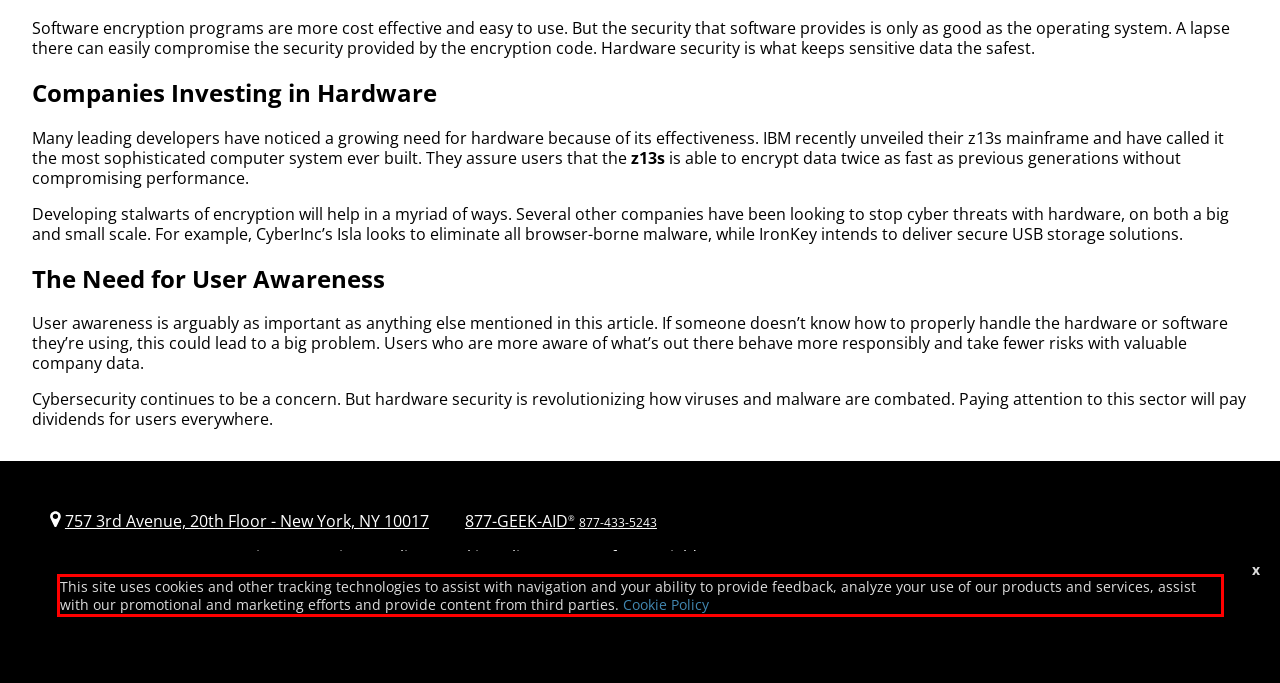Please examine the screenshot of the webpage and read the text present within the red rectangle bounding box.

This site uses cookies and other tracking technologies to assist with navigation and your ability to provide feedback, analyze your use of our products and services, assist with our promotional and marketing efforts and provide content from third parties. Cookie Policy